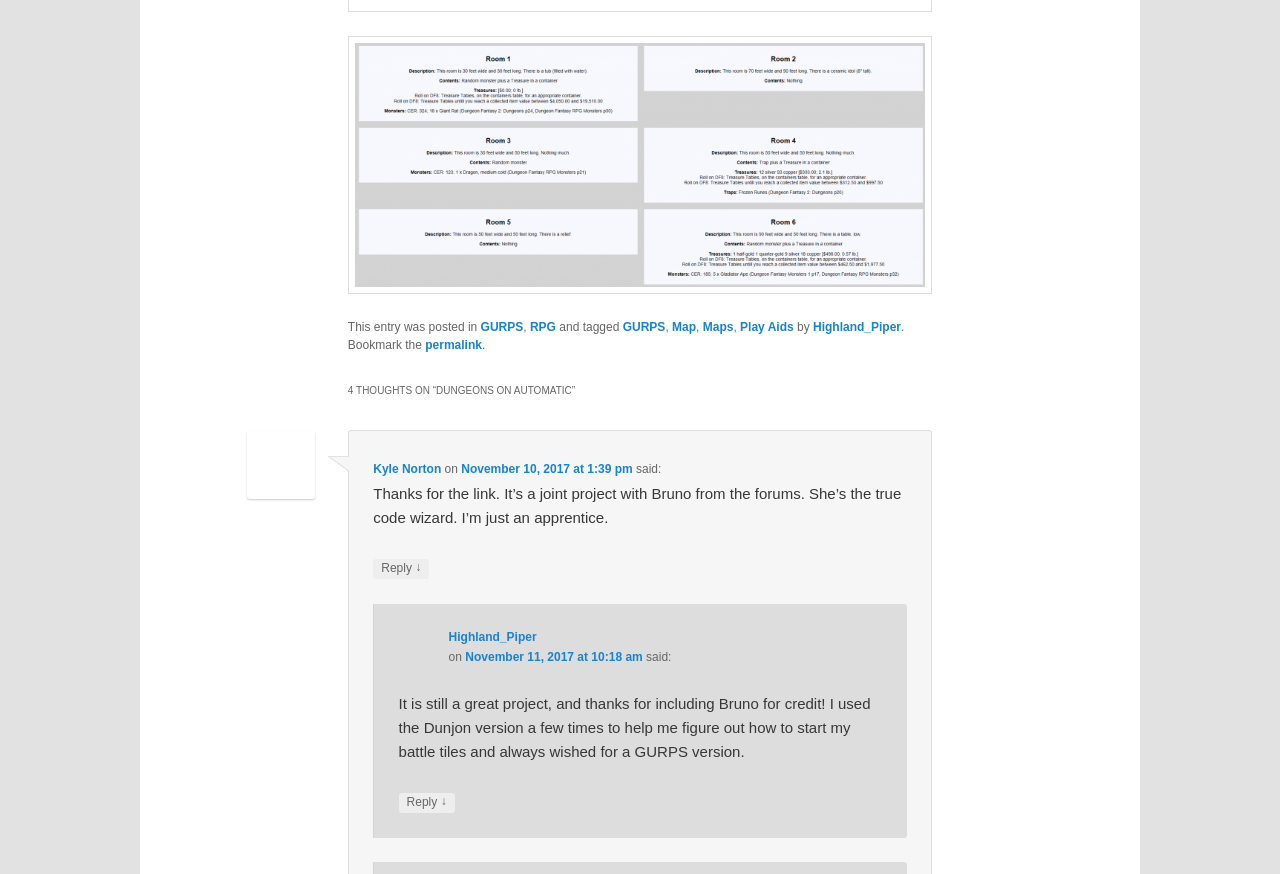Given the description "Play Aids", determine the bounding box of the corresponding UI element.

[0.578, 0.366, 0.62, 0.382]